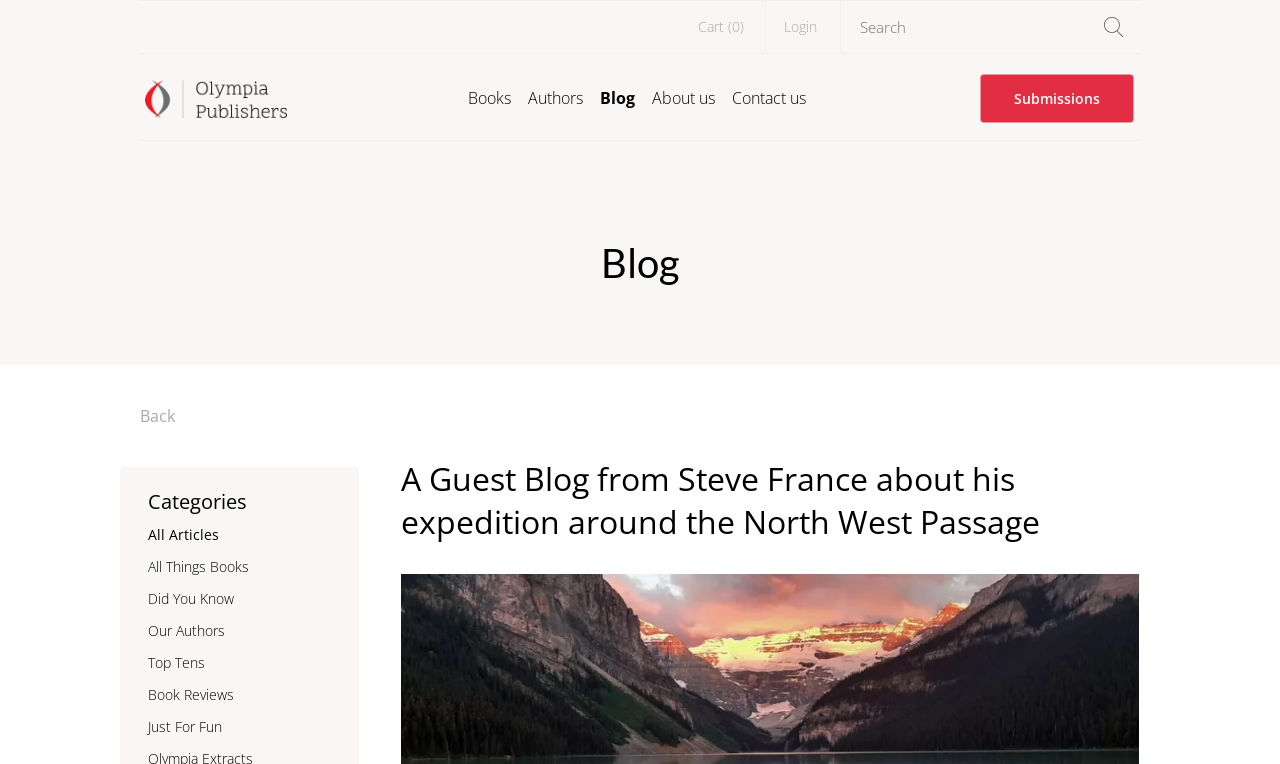Pinpoint the bounding box coordinates of the area that should be clicked to complete the following instruction: "Visit the website". The coordinates must be given as four float numbers between 0 and 1, i.e., [left, top, right, bottom].

None